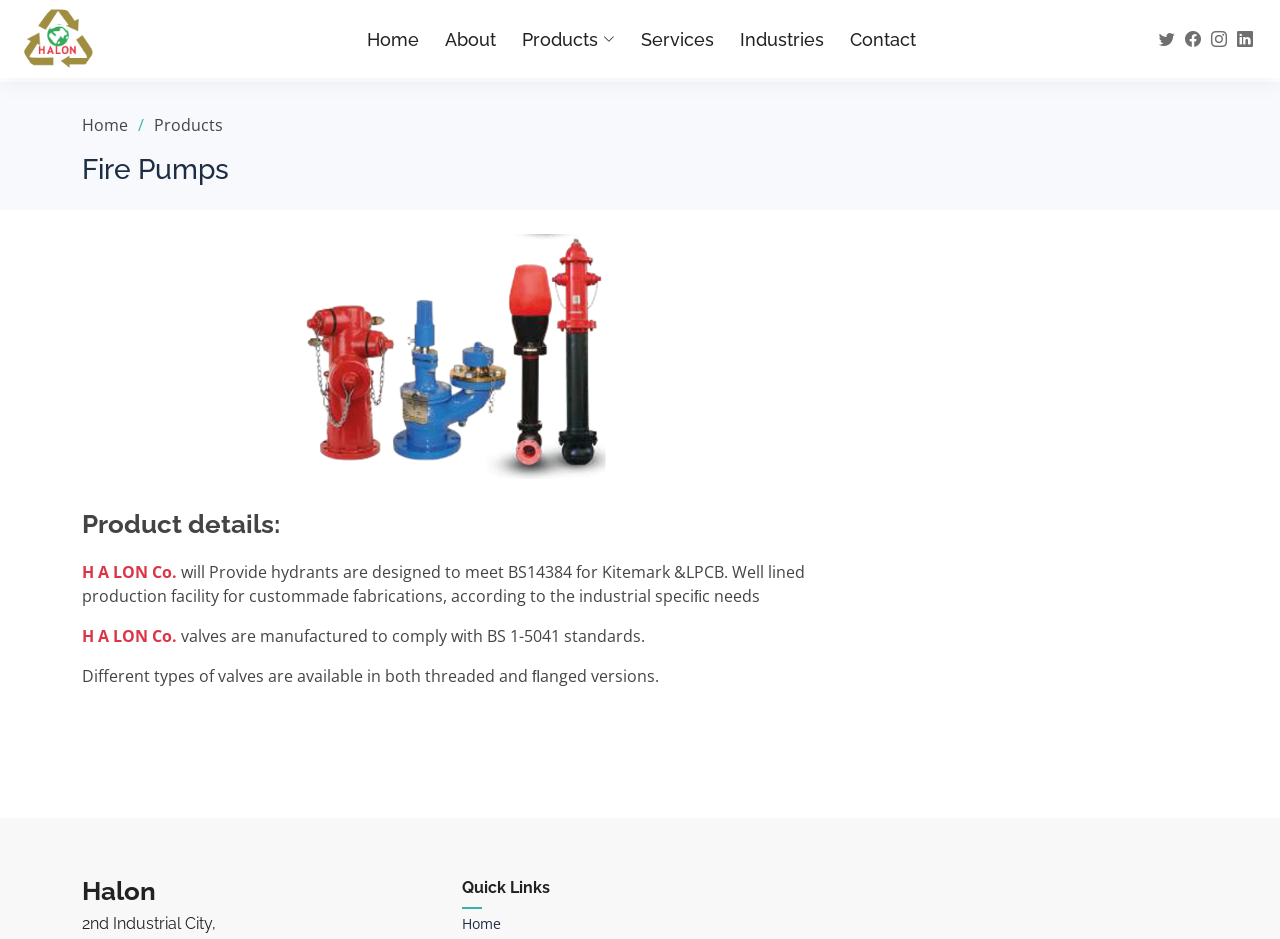Please find the bounding box coordinates of the section that needs to be clicked to achieve this instruction: "view fire pumps".

[0.064, 0.163, 0.936, 0.199]